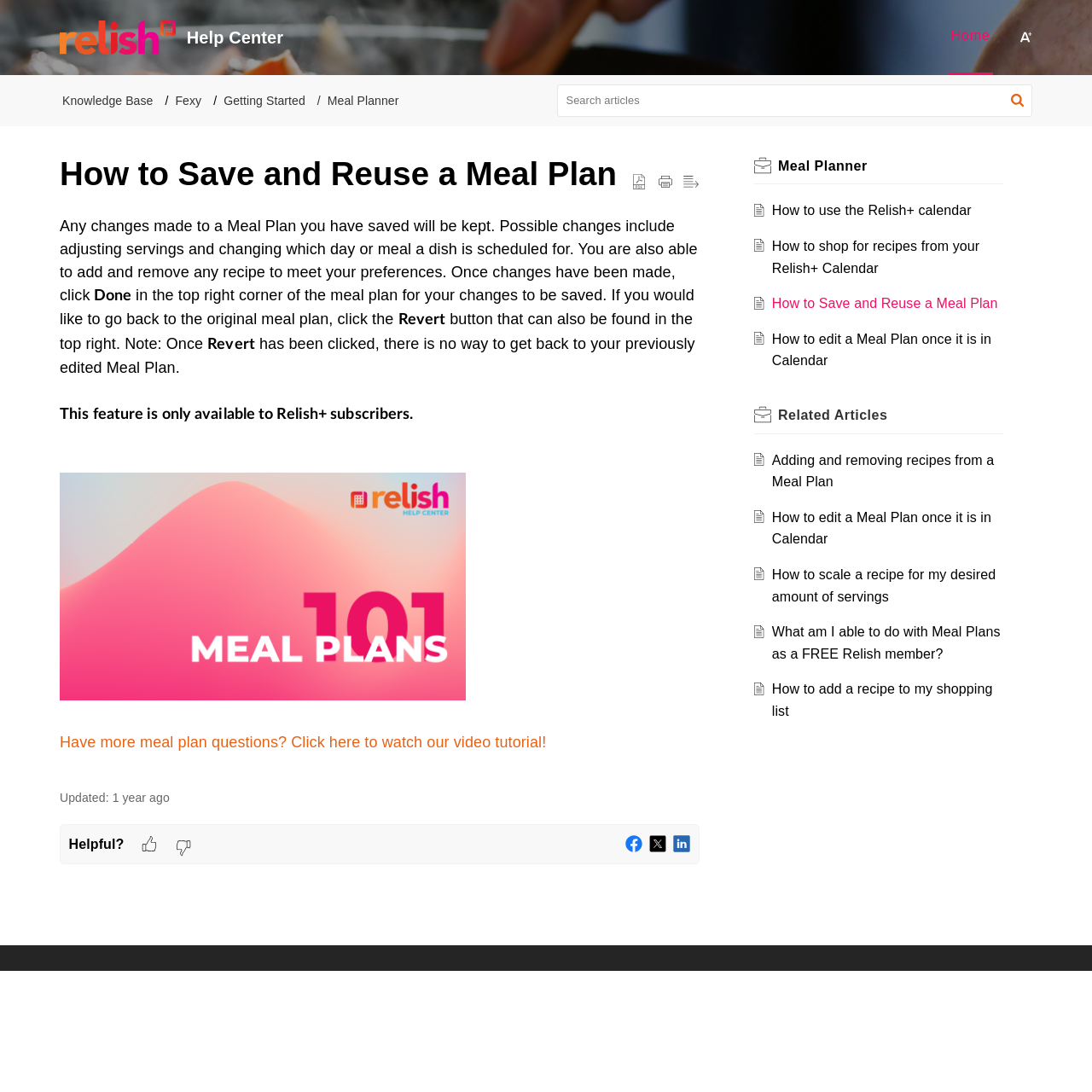Based on the element description, predict the bounding box coordinates (top-left x, top-left y, bottom-right x, bottom-right y) for the UI element in the screenshot: Skip to Content

[0.016, 0.039, 0.172, 0.077]